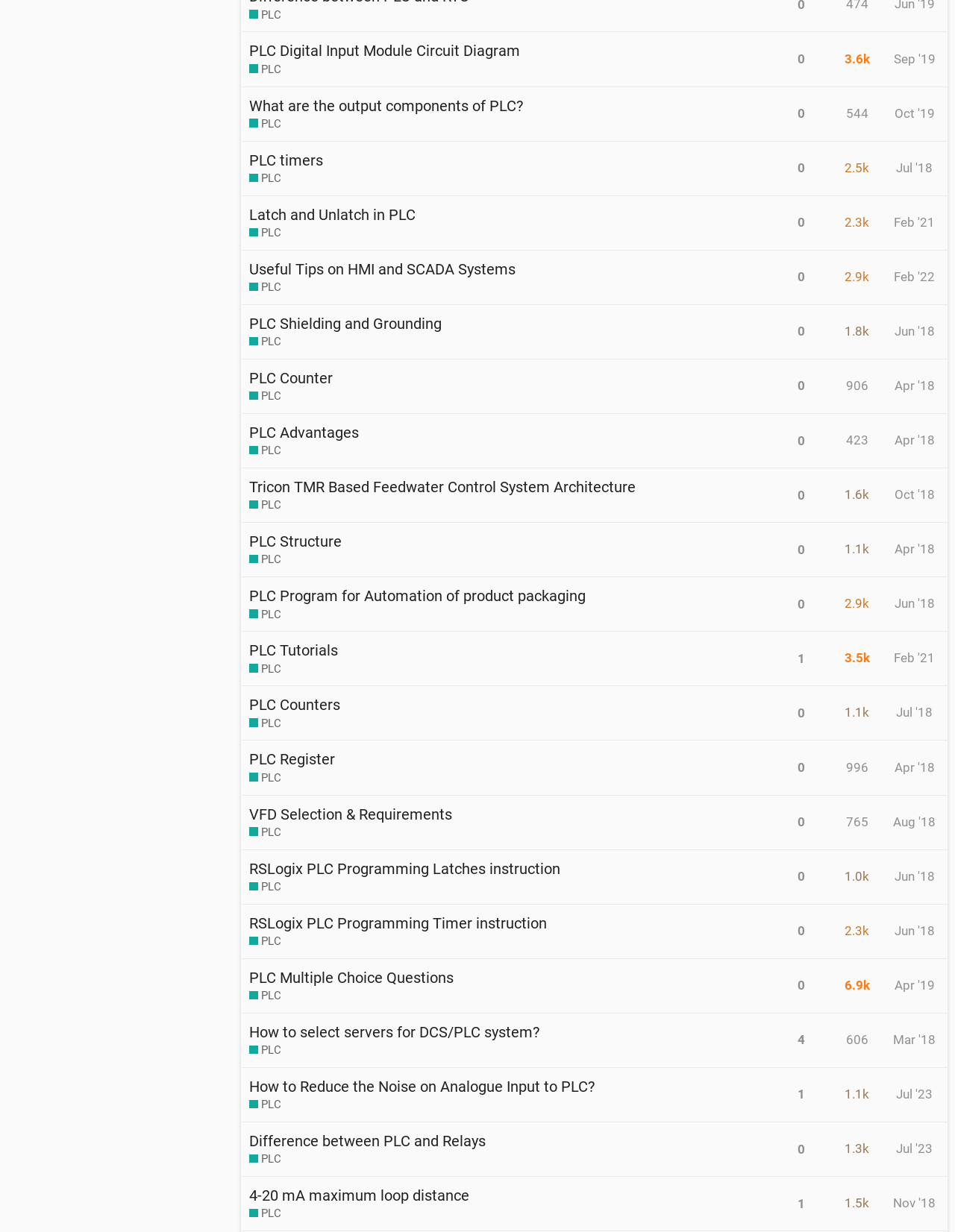Respond to the question with just a single word or phrase: 
What is the common topic among all the gridcells?

PLC